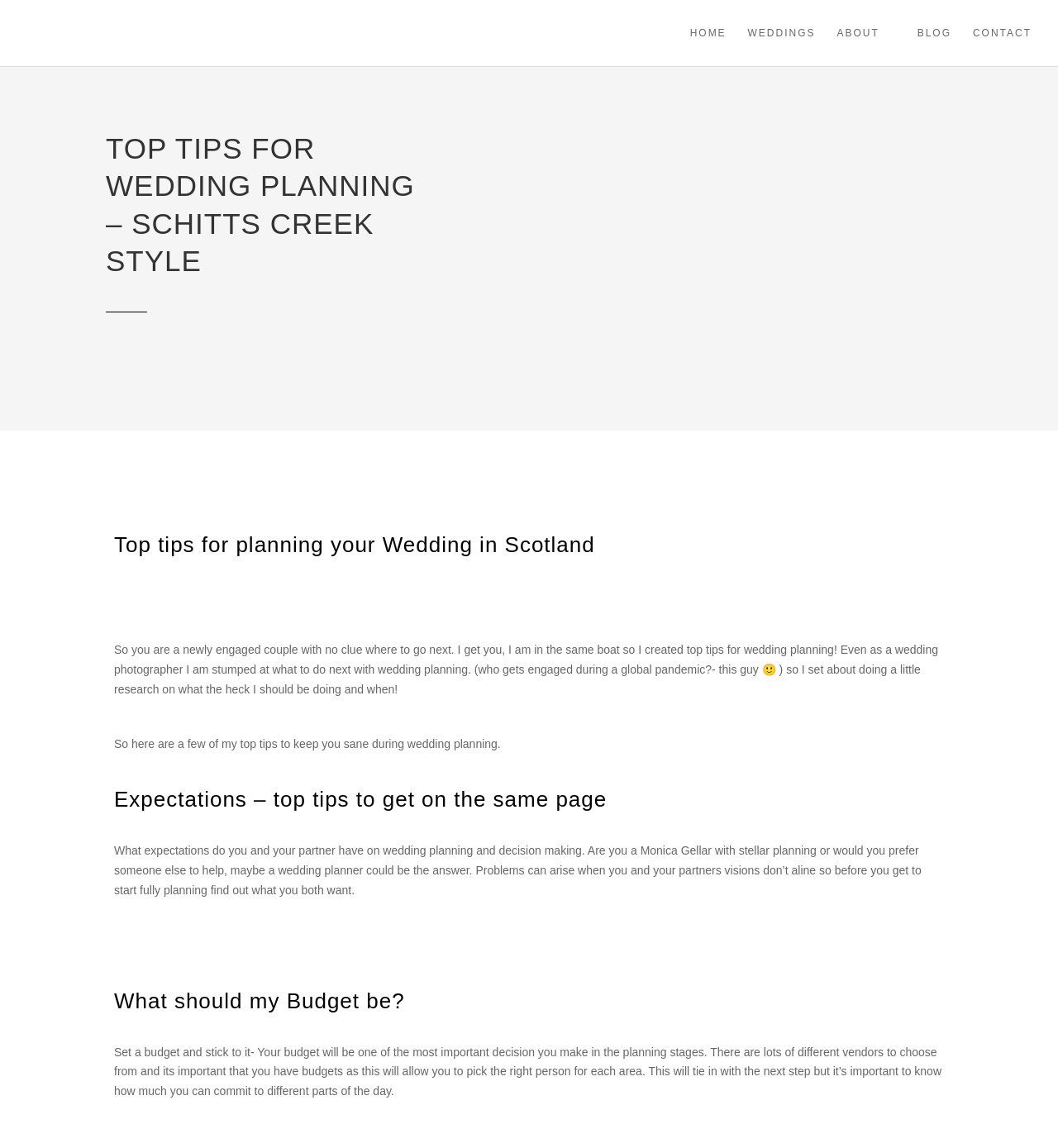What is the purpose of the article?
Please provide a single word or phrase answer based on the image.

To provide top tips for wedding planning